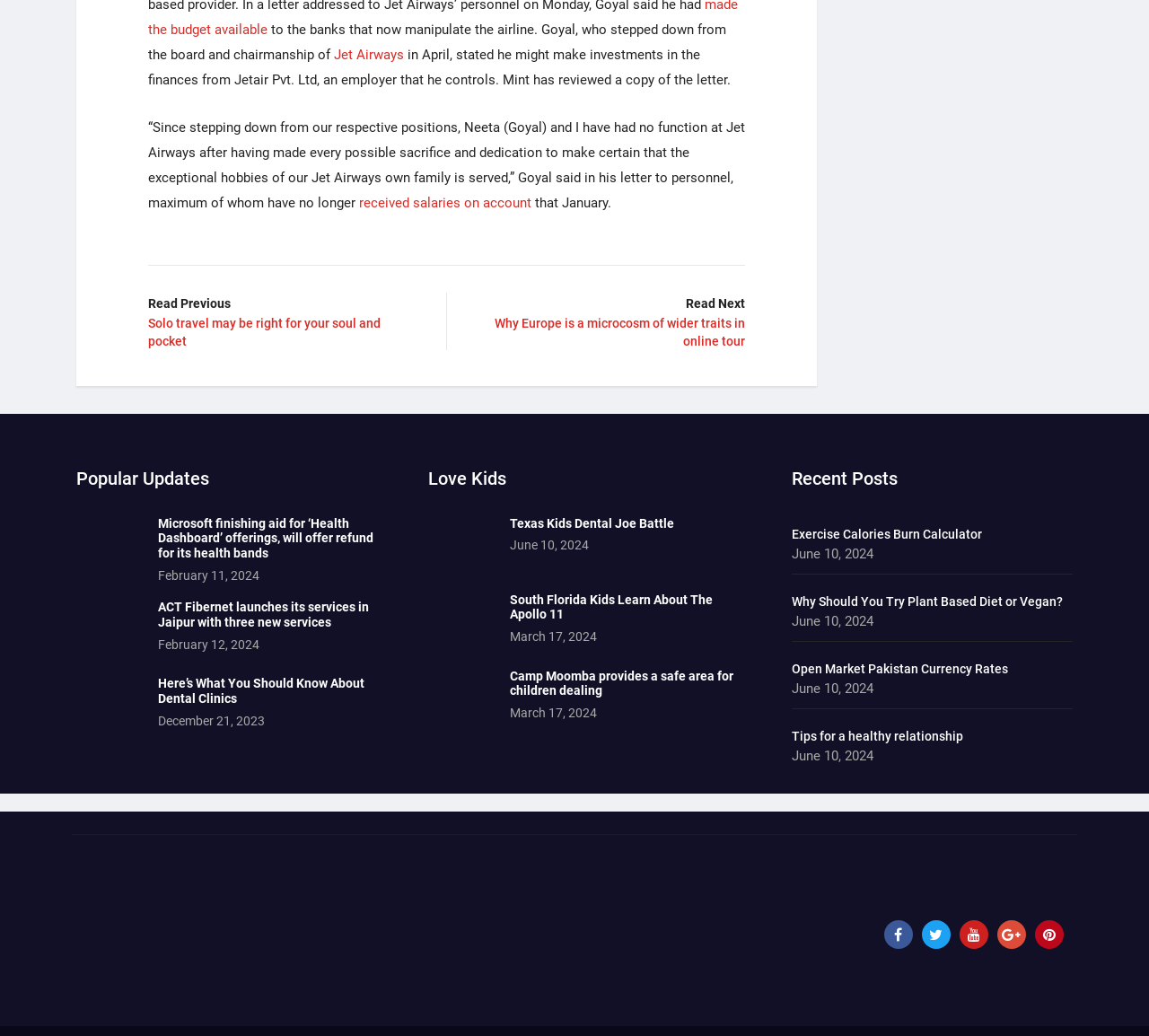Could you provide the bounding box coordinates for the portion of the screen to click to complete this instruction: "Read the article about ACT Fibernet launching its services in Jaipur"?

[0.066, 0.579, 0.125, 0.635]